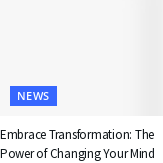Paint a vivid picture of the image with your description.

The image features a headline reading "Embrace Transformation: The Power of Changing Your Mind," highlighting themes of growth and personal development. Below the headline, there's a blue button labeled "NEWS," suggesting that this topic may be part of recent discussions or articles. The overall layout conveys a modern and engaging presentation, inviting readers to explore the transformative power of altering one’s perspective or mindset.